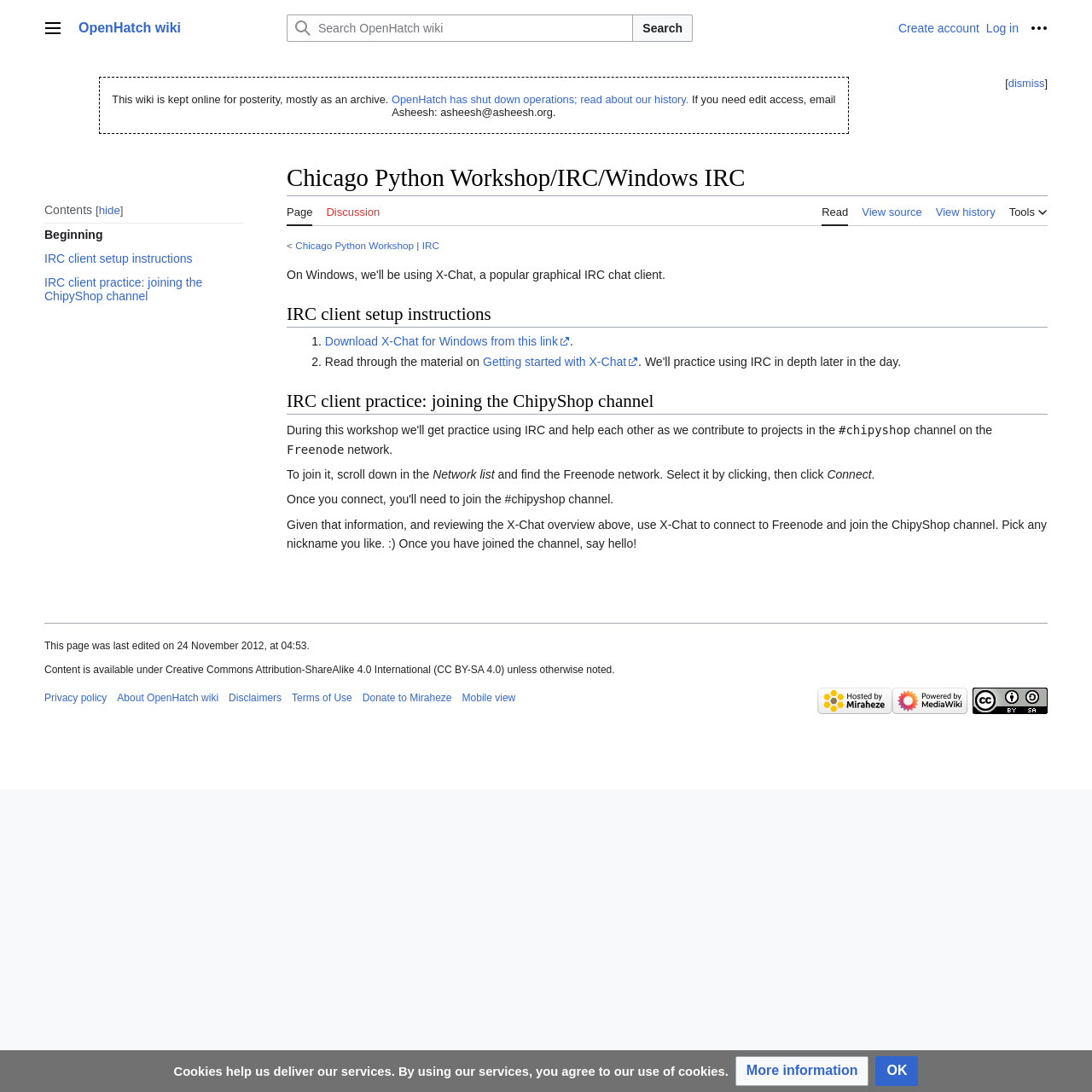Please find the main title text of this webpage.

Chicago Python Workshop/IRC/Windows IRC